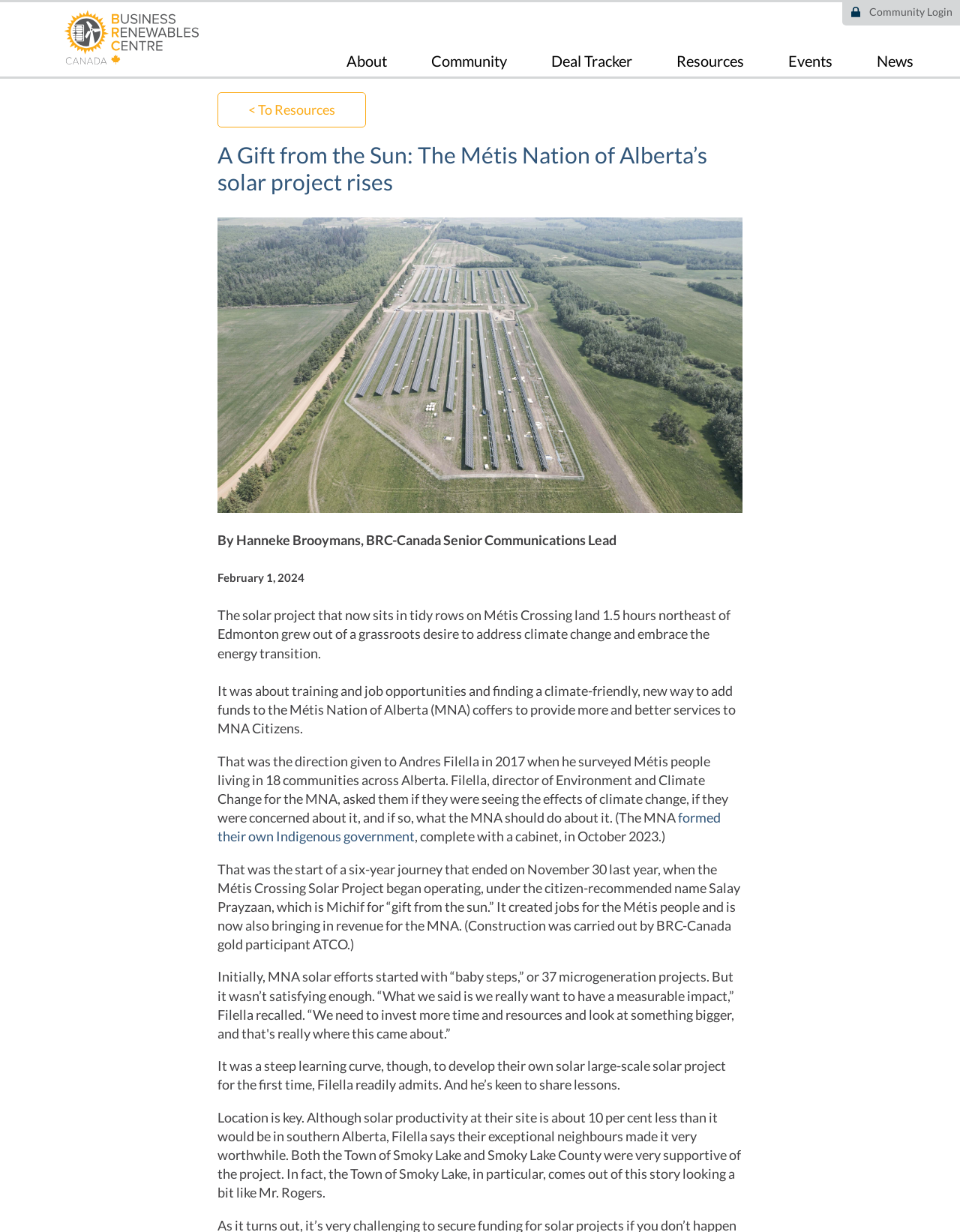Point out the bounding box coordinates of the section to click in order to follow this instruction: "Go to 'Best Replica Reviews'".

None